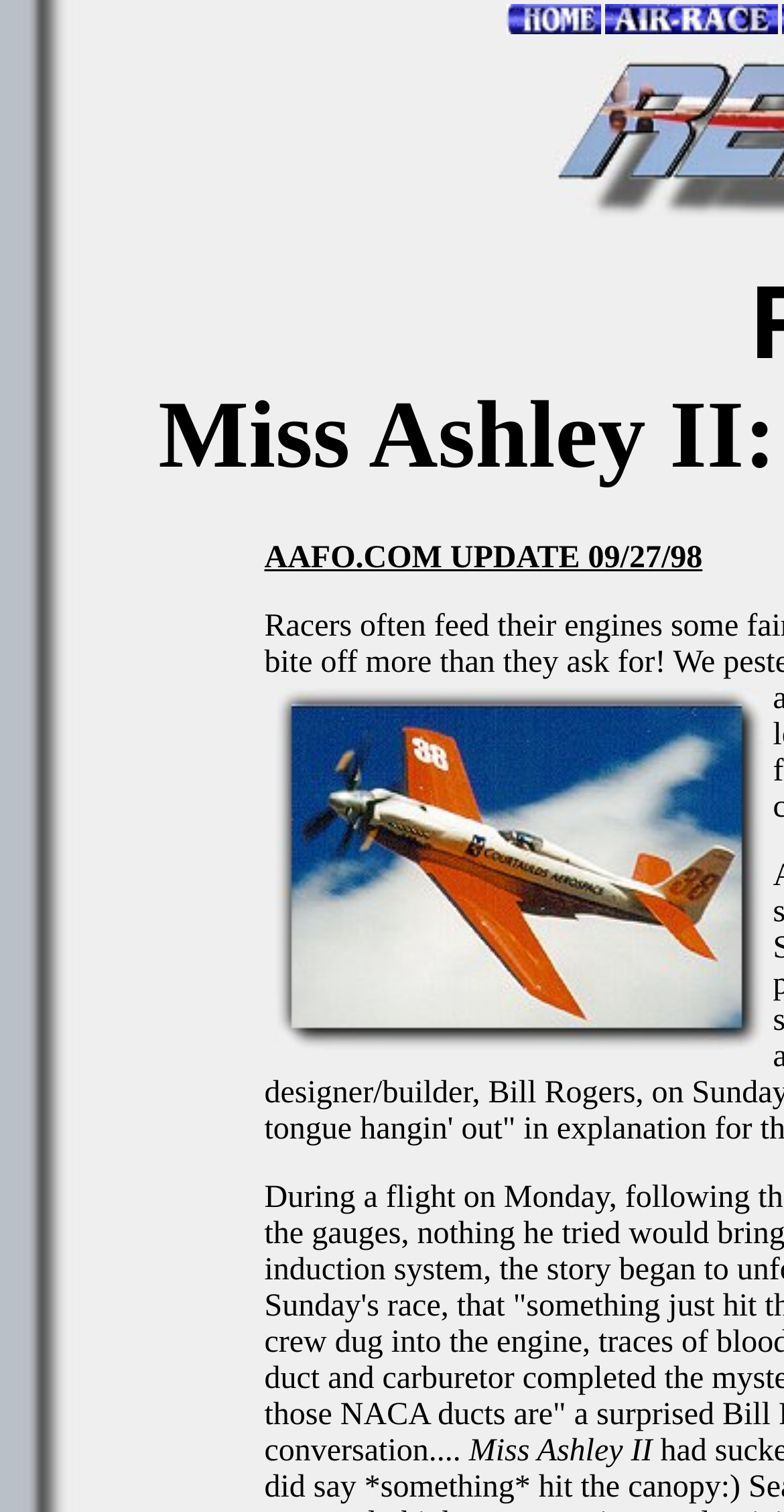Generate the title text from the webpage.

RENO '98
Miss Ashley II: Breakfast of Champions!